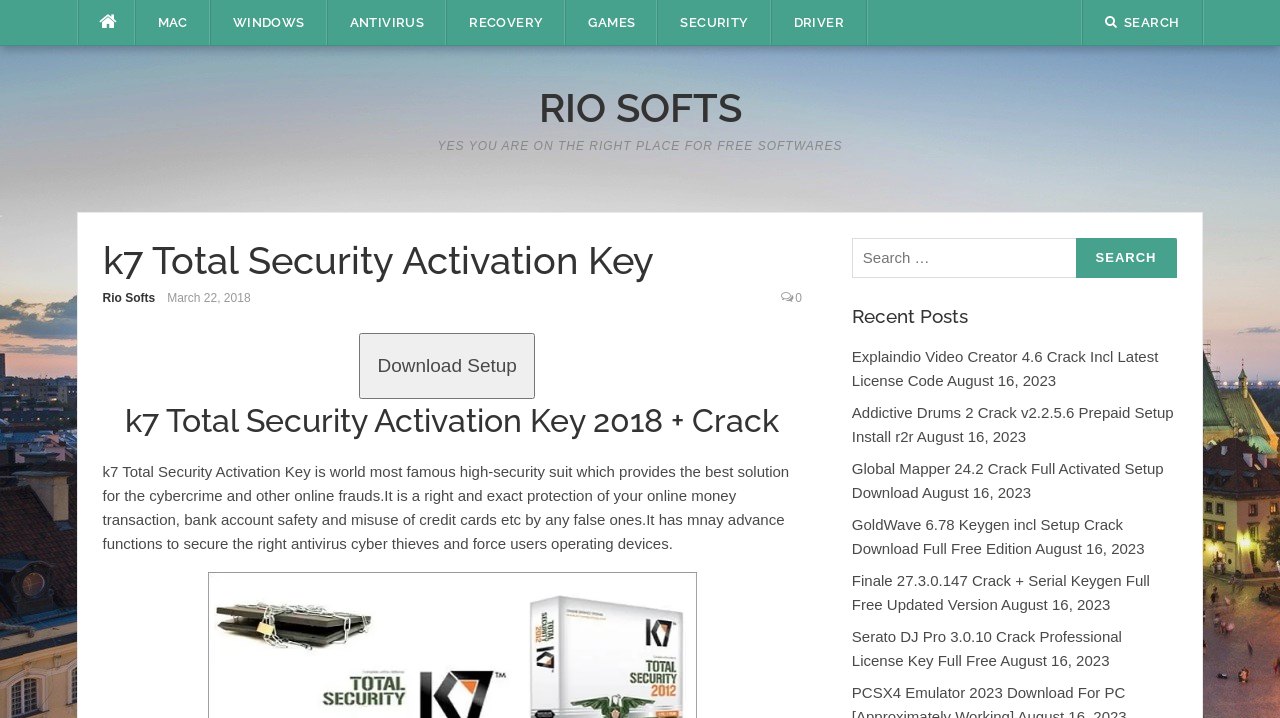What type of content is listed under 'Recent Posts'?
Respond with a short answer, either a single word or a phrase, based on the image.

Software cracks and licenses